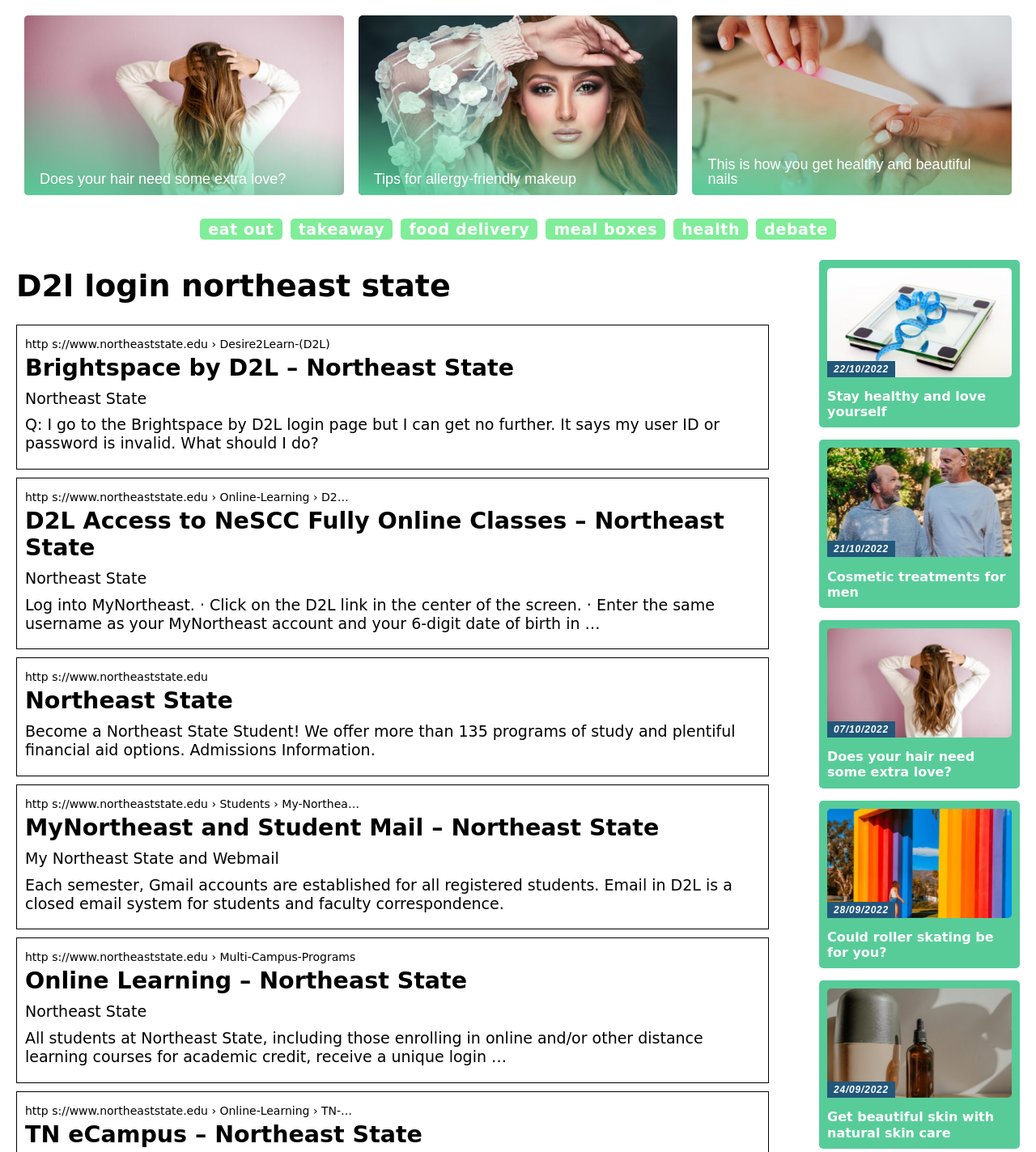Locate the bounding box coordinates of the region to be clicked to comply with the following instruction: "Click on 'Does your hair need some extra love?'". The coordinates must be four float numbers between 0 and 1, in the form [left, top, right, bottom].

[0.023, 0.013, 0.332, 0.169]